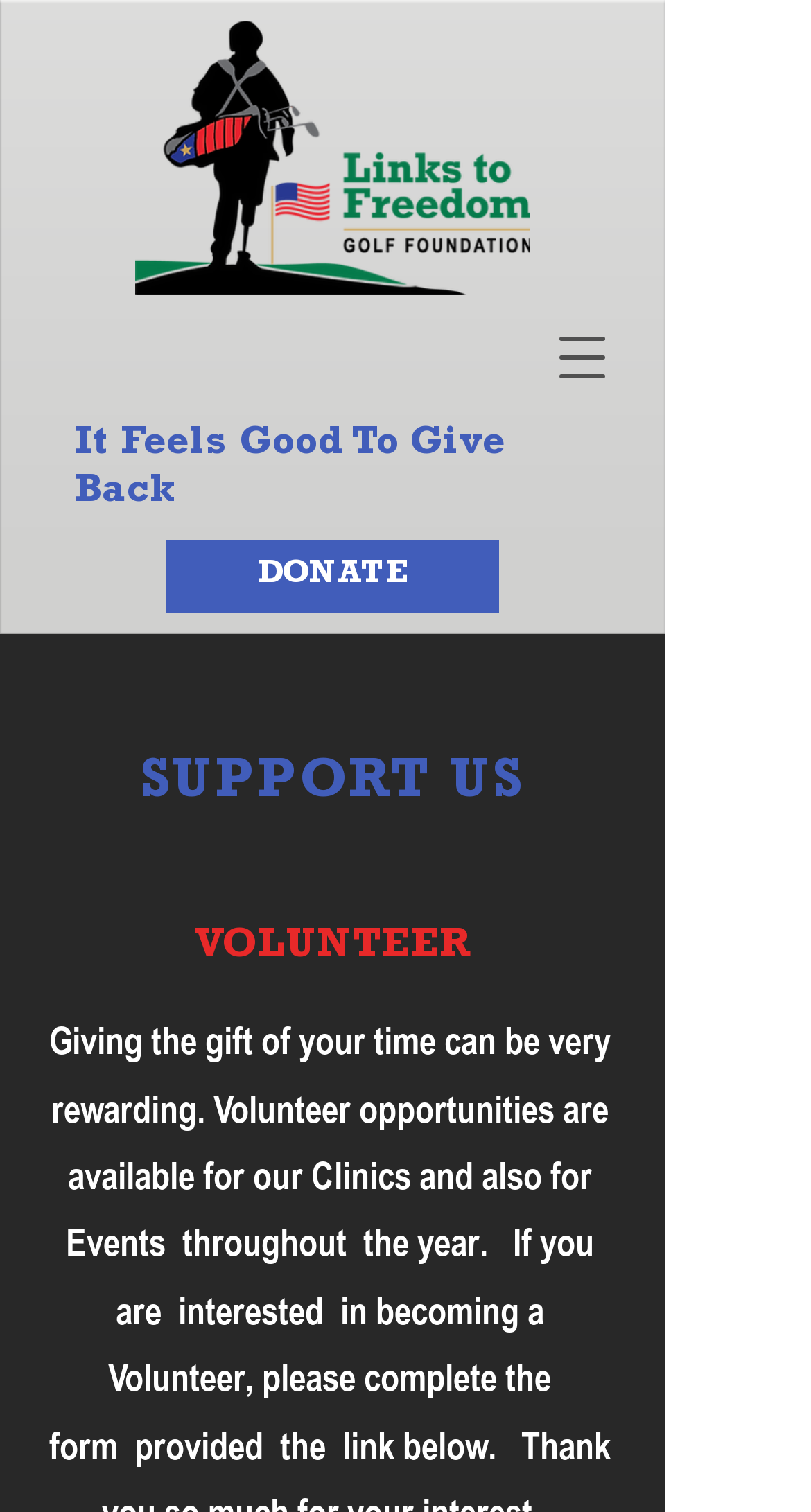What is the benefit of volunteering mentioned on the webpage?
Offer a detailed and full explanation in response to the question.

According to the webpage, 'It Feels Good To Give Back' is a heading, and the text below it mentions that 'Giving the gift of your time can be very rewarding.' This suggests that the benefit of volunteering mentioned on the webpage is the feeling of satisfaction and fulfillment that comes from giving back.